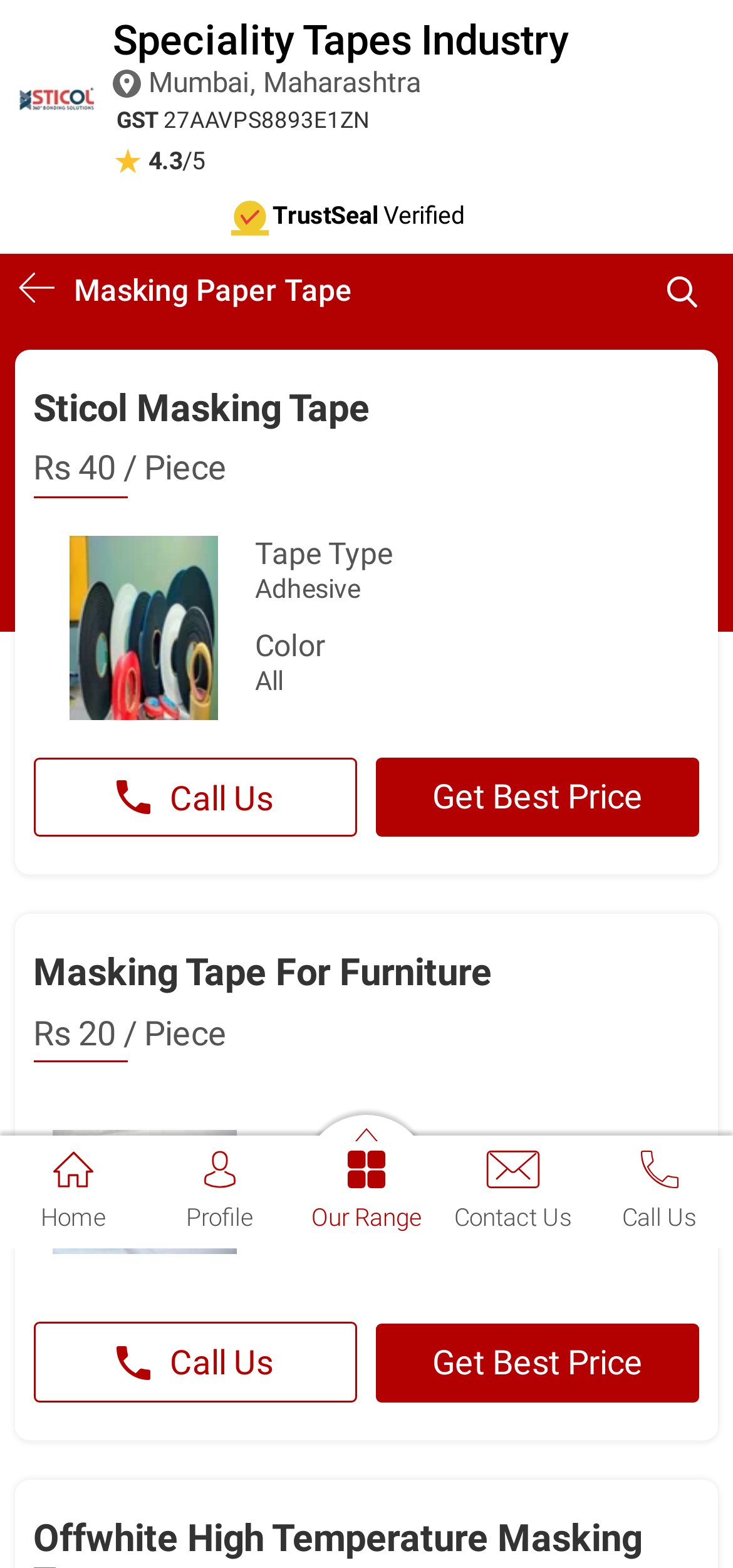Determine the bounding box coordinates of the UI element described by: "parent_node: Masking Tape For Furniture".

[0.02, 0.583, 0.98, 0.835]